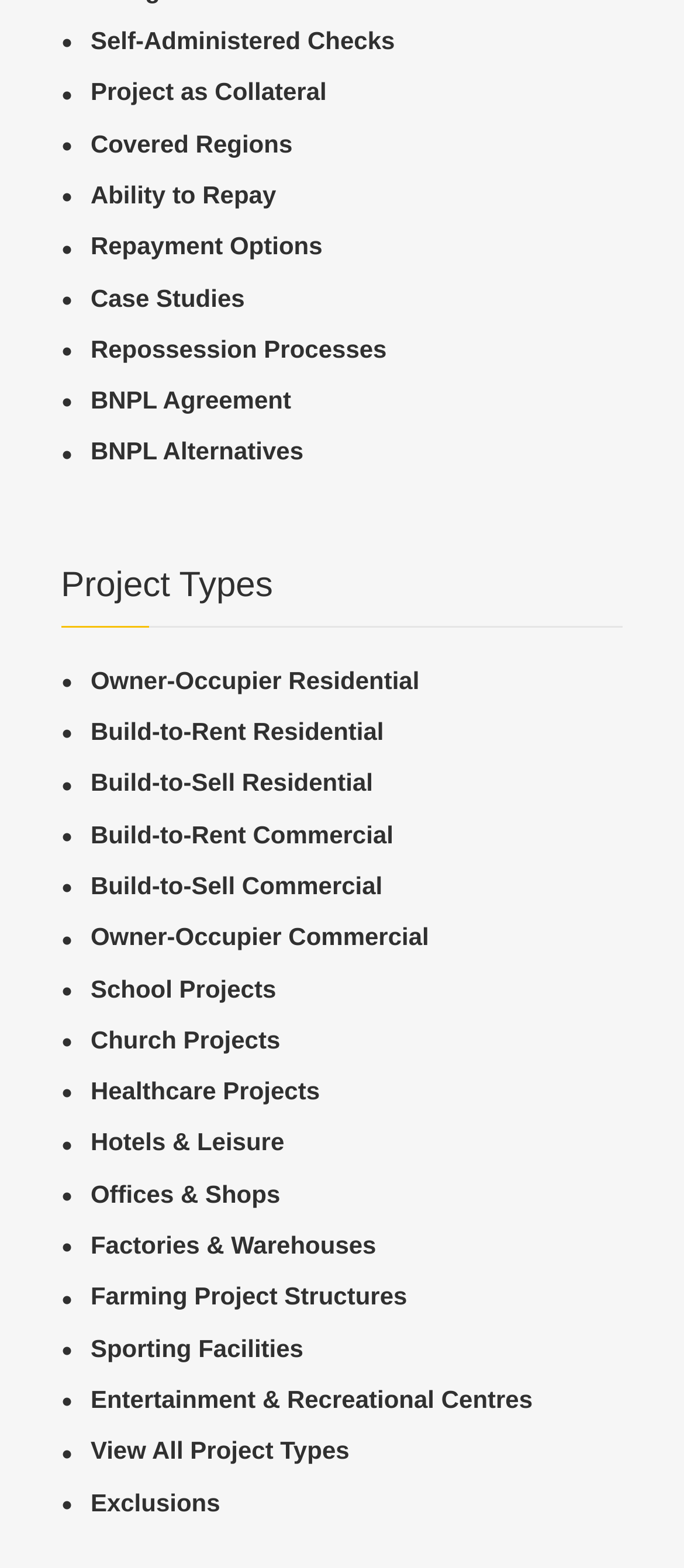Using the element description Exclusions, predict the bounding box coordinates for the UI element. Provide the coordinates in (top-left x, top-left y, bottom-right x, bottom-right y) format with values ranging from 0 to 1.

[0.089, 0.947, 0.911, 0.97]